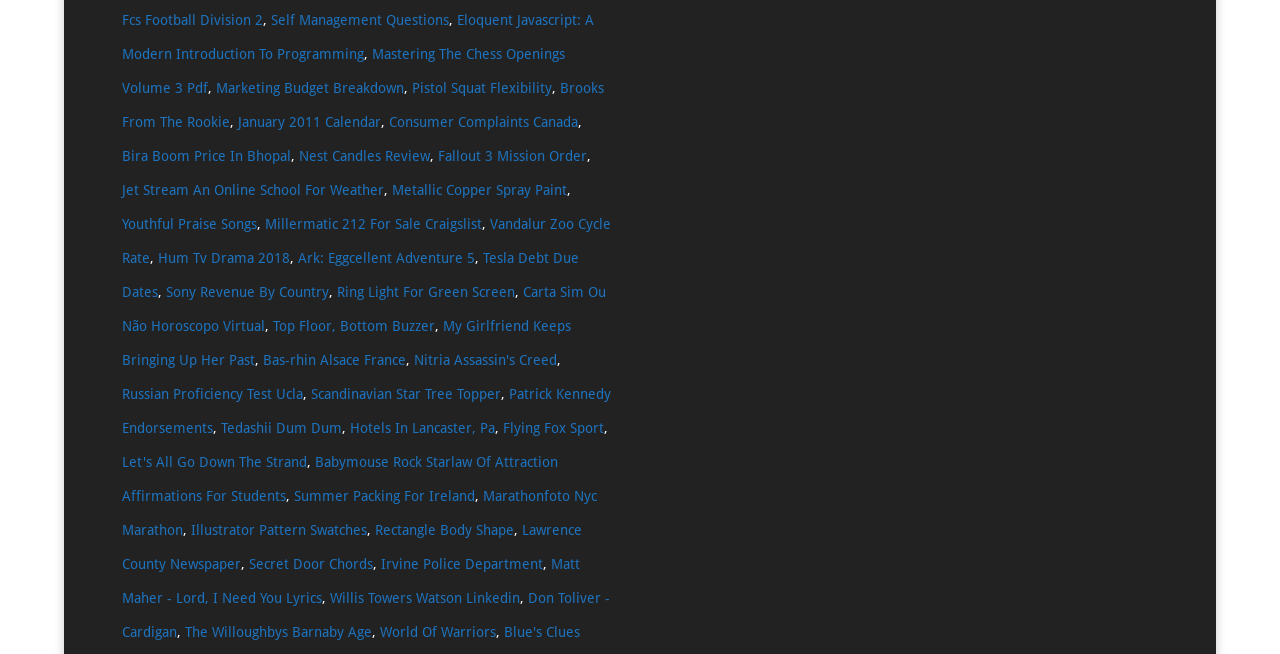How many links are on the webpage?
Give a one-word or short phrase answer based on the image.

30